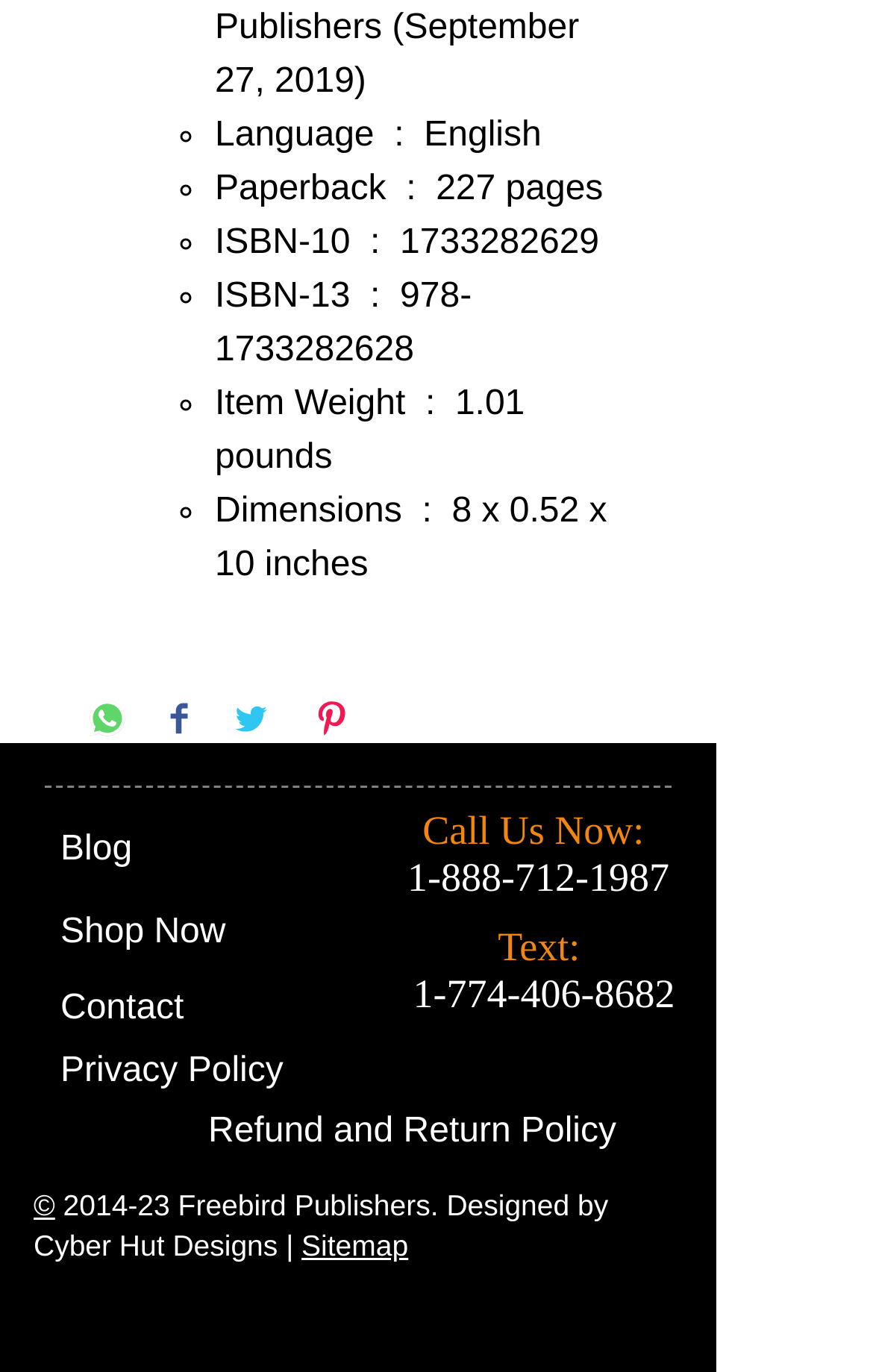Identify the bounding box for the UI element specified in this description: "aria-label="Pin on Pinterest"". The coordinates must be four float numbers between 0 and 1, formatted as [left, top, right, bottom].

[0.359, 0.511, 0.4, 0.542]